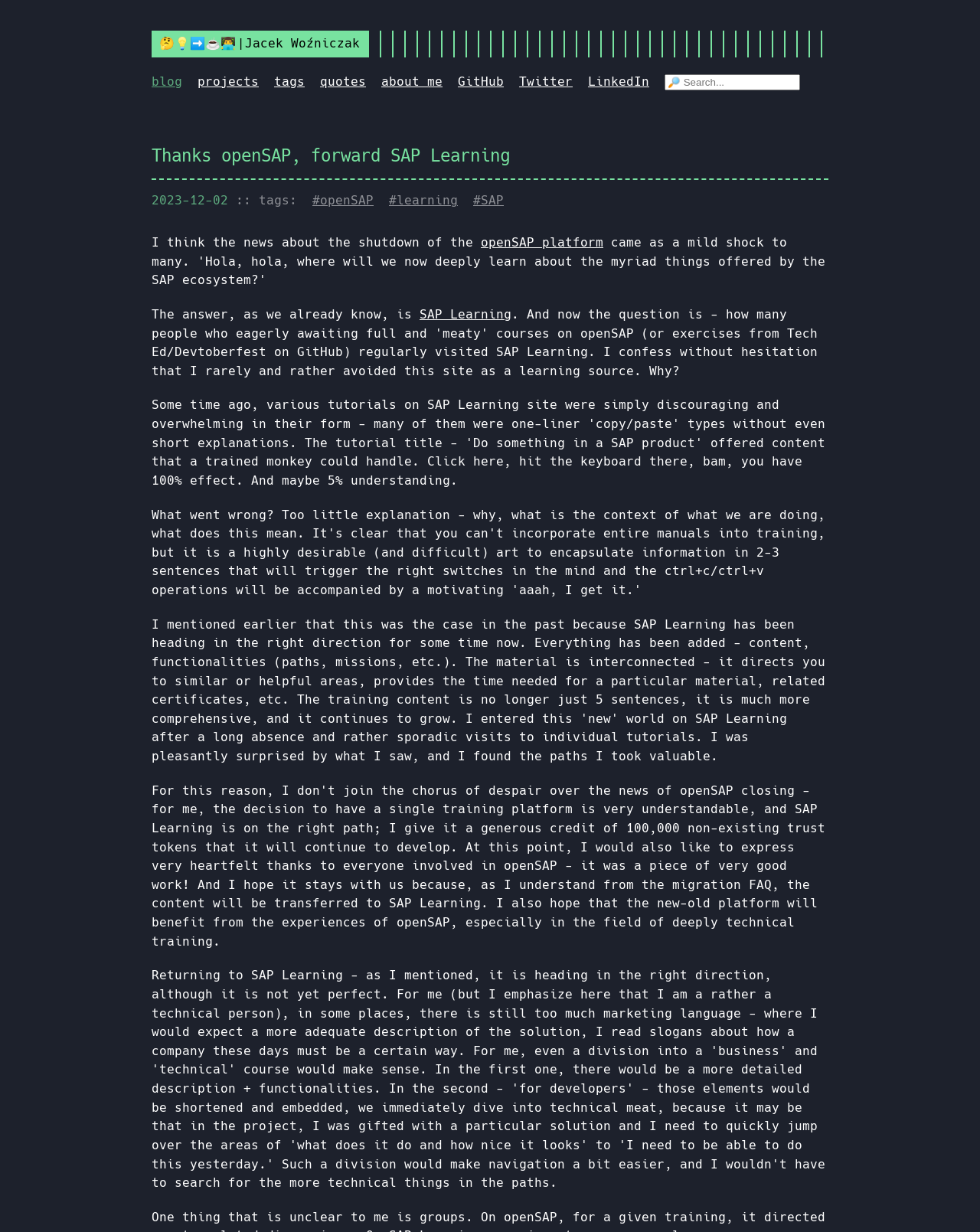What is the author's name?
Provide a thorough and detailed answer to the question.

The author's name is mentioned in the link with the text 'Jacek Woźniczak' at the top of the webpage, which is also the title of the webpage.